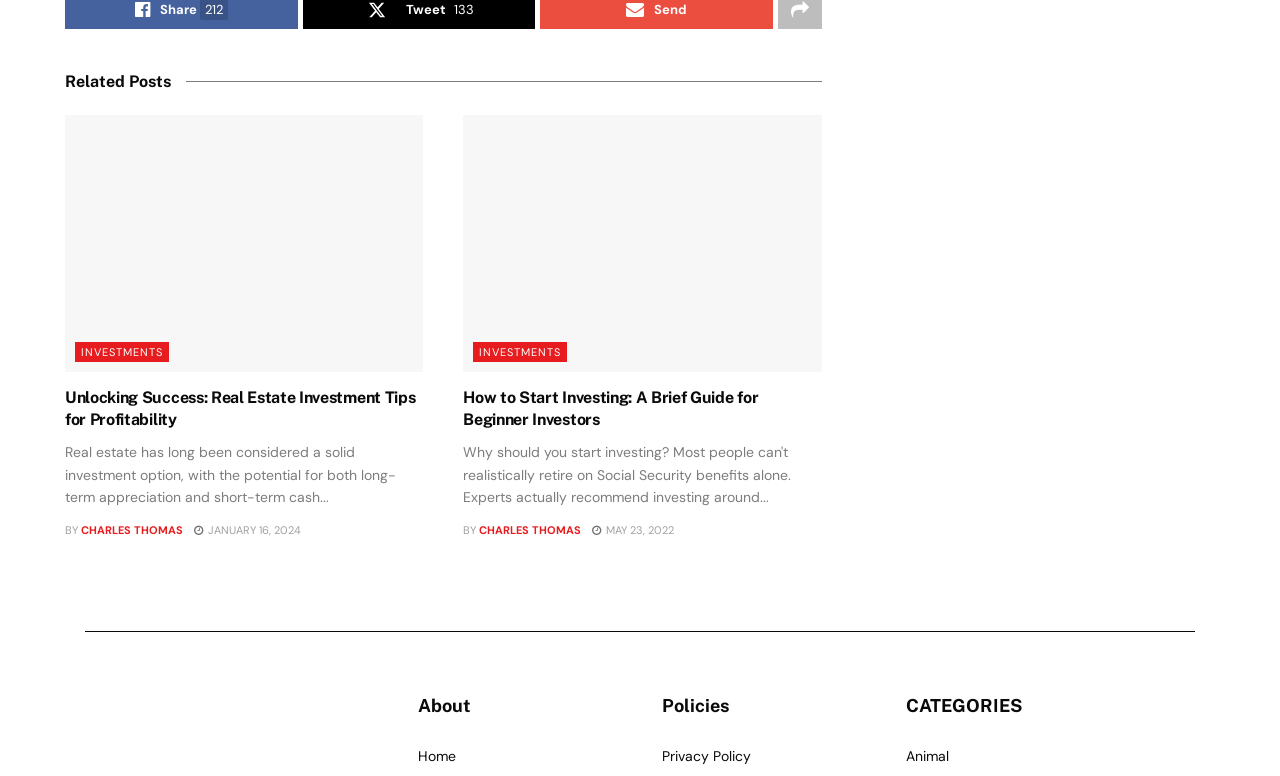Can you find the bounding box coordinates for the element that needs to be clicked to execute this instruction: "view related posts"? The coordinates should be given as four float numbers between 0 and 1, i.e., [left, top, right, bottom].

[0.051, 0.083, 0.145, 0.129]